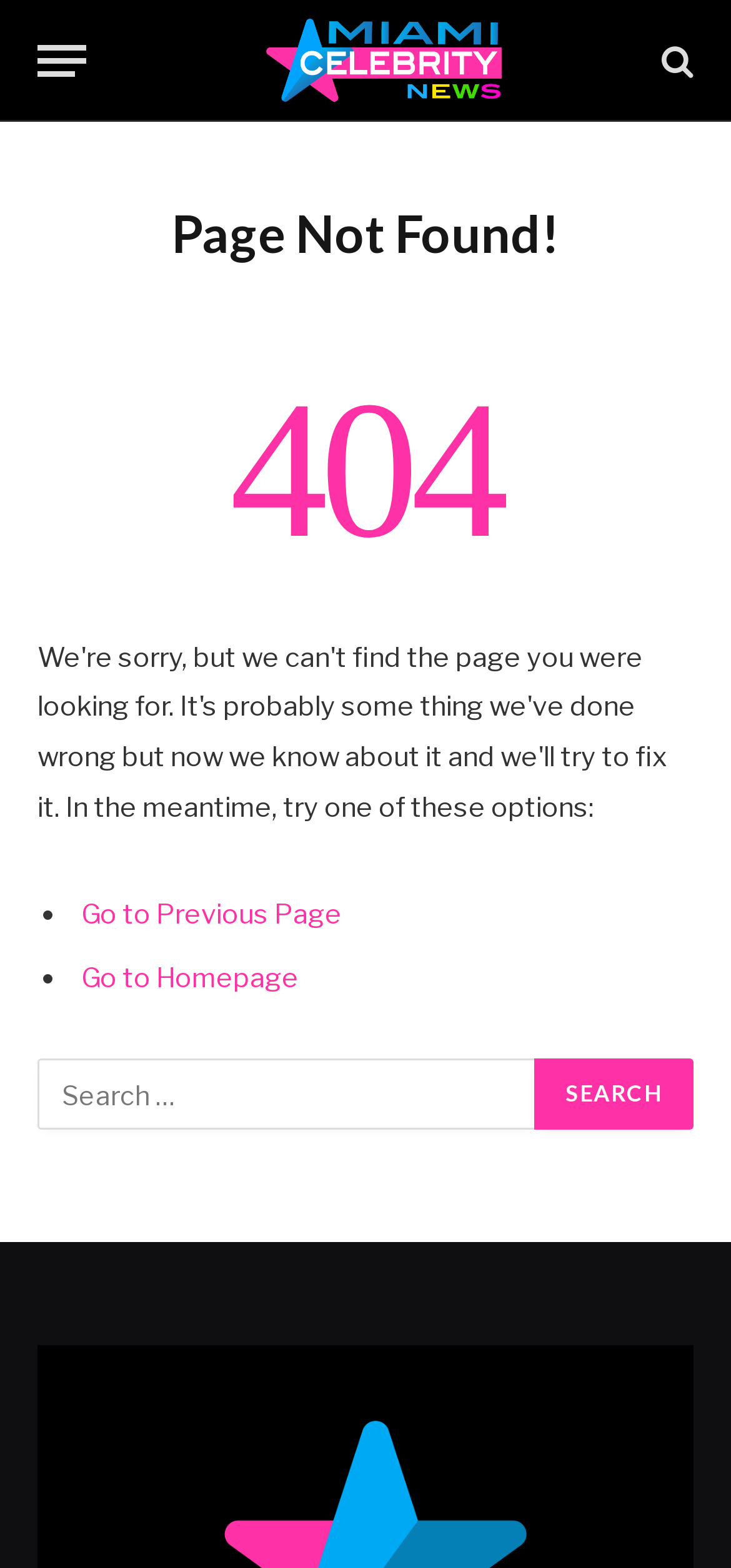How many links are displayed on the top of the page?
Can you provide an in-depth and detailed response to the question?

There are two links displayed on the top of the page, which are 'Miami Celebrity News' and a link with a font awesome icon ''.